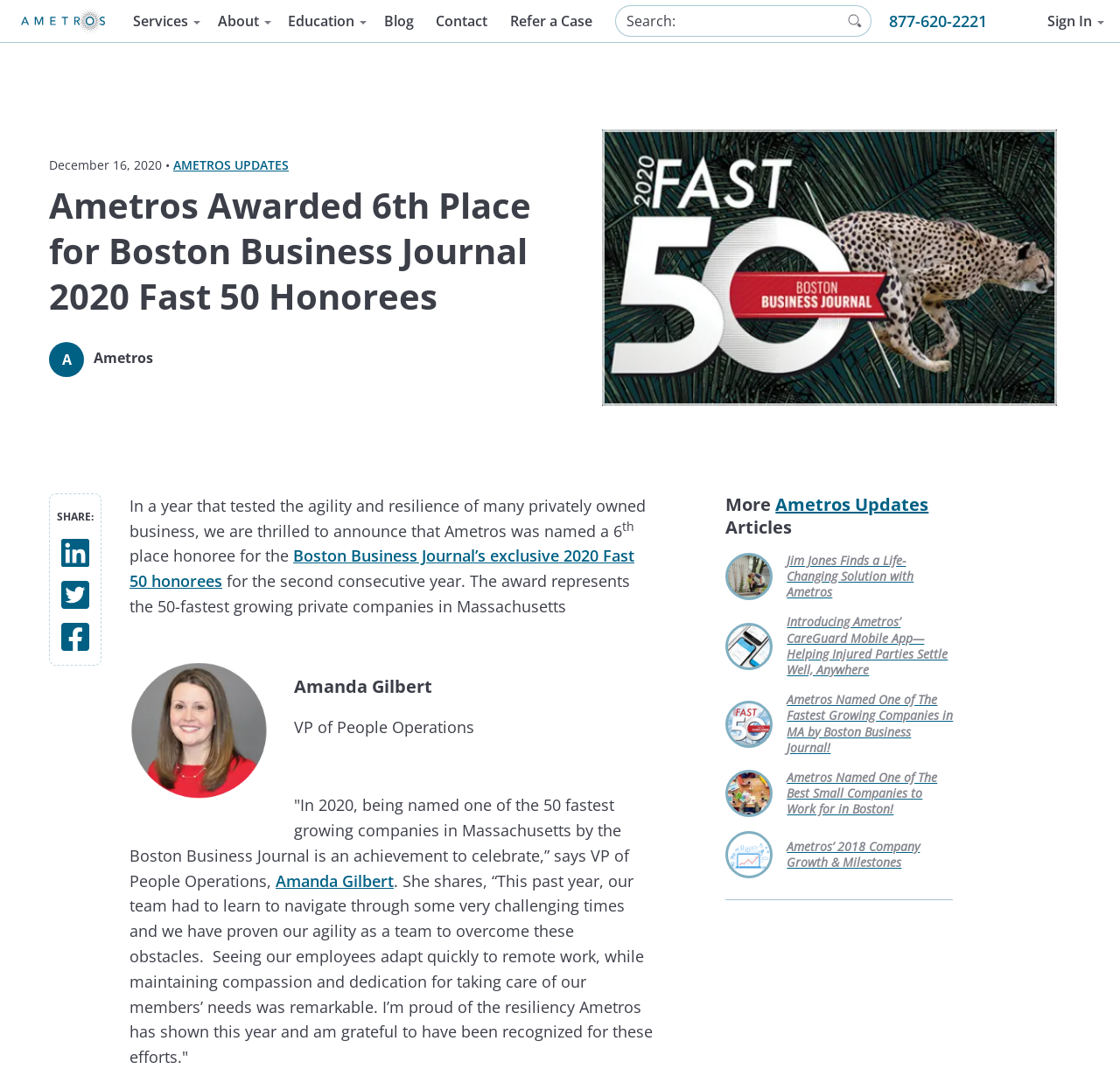Describe the webpage meticulously, covering all significant aspects.

The webpage is about Ametros, a company that has been named a 6th place honoree for the Boston Business Journal 2020 Fast 50. The page has a navigation menu at the top with links to 'home', 'Services', 'About', 'Education', 'Blog', 'Contact', and 'Refer a Case'. On the top right, there is a search bar with a magnifying glass icon.

Below the navigation menu, there is a header section with a date 'December 16, 2020' and a link to 'AMETROS UPDATES'. The main heading 'Ametros Awarded 6th Place for Boston Business Journal 2020 Fast 50 Honorees' is displayed prominently.

The page then announces that Ametros has been named a 6th place honoree for the Boston Business Journal 2020 Fast 50, with a brief description of the award. There are social media links to share the news on LinkedIn, Twitter, and Facebook.

The page also features a quote from Amanda Gilbert, VP of People Operations, who shares her thoughts on the achievement and the company's resilience during challenging times.

Further down, there is a section titled 'More Ametros Updates Articles' with links to several articles, including 'Jim Jones Finds a Life-Changing Solution with Ametros', 'Introducing Ametros’ CareGuard Mobile App—Helping Injured Parties Settle Well, Anywhere', and others.

Overall, the webpage is a news article page that announces Ametros' achievement and provides additional information and resources related to the company.